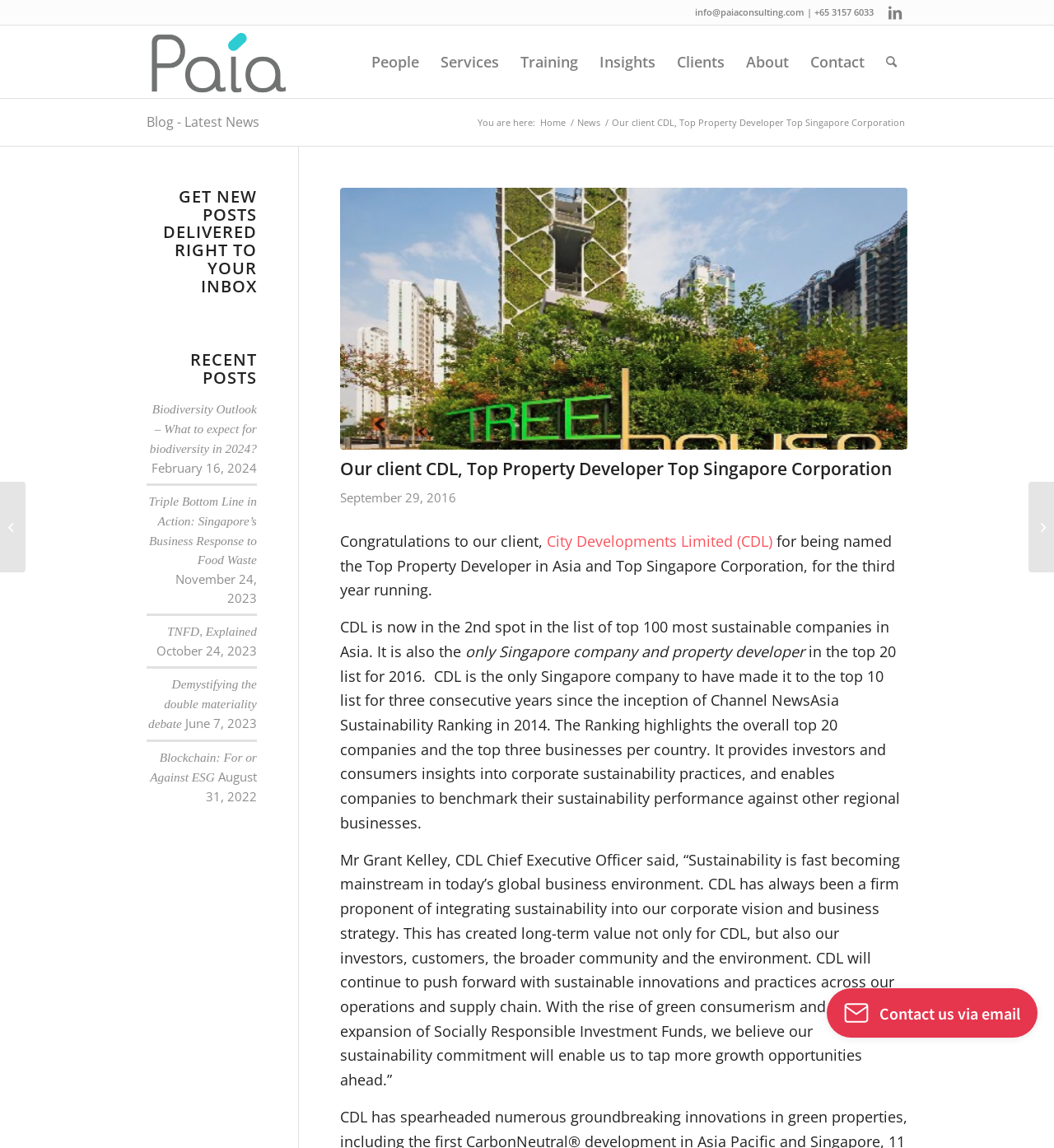What is the email address provided on the webpage?
Using the image as a reference, give an elaborate response to the question.

The email address can be found at the top of the webpage, where it is written as 'info@paiaconsulting.com | +65 3157 6033'.